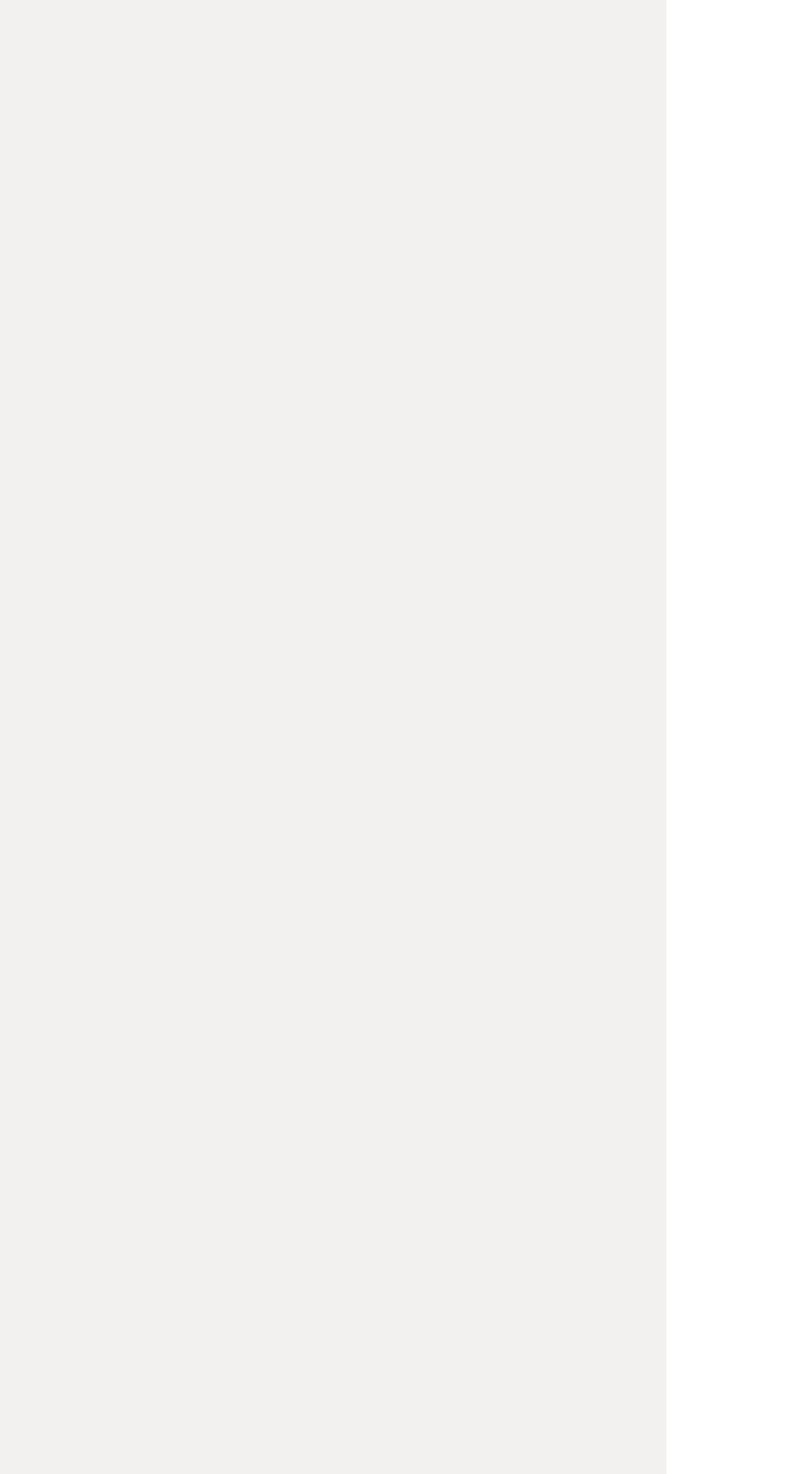Identify the bounding box coordinates for the UI element described as: "aria-label="Name" name="name" placeholder="Name"".

[0.077, 0.518, 0.795, 0.57]